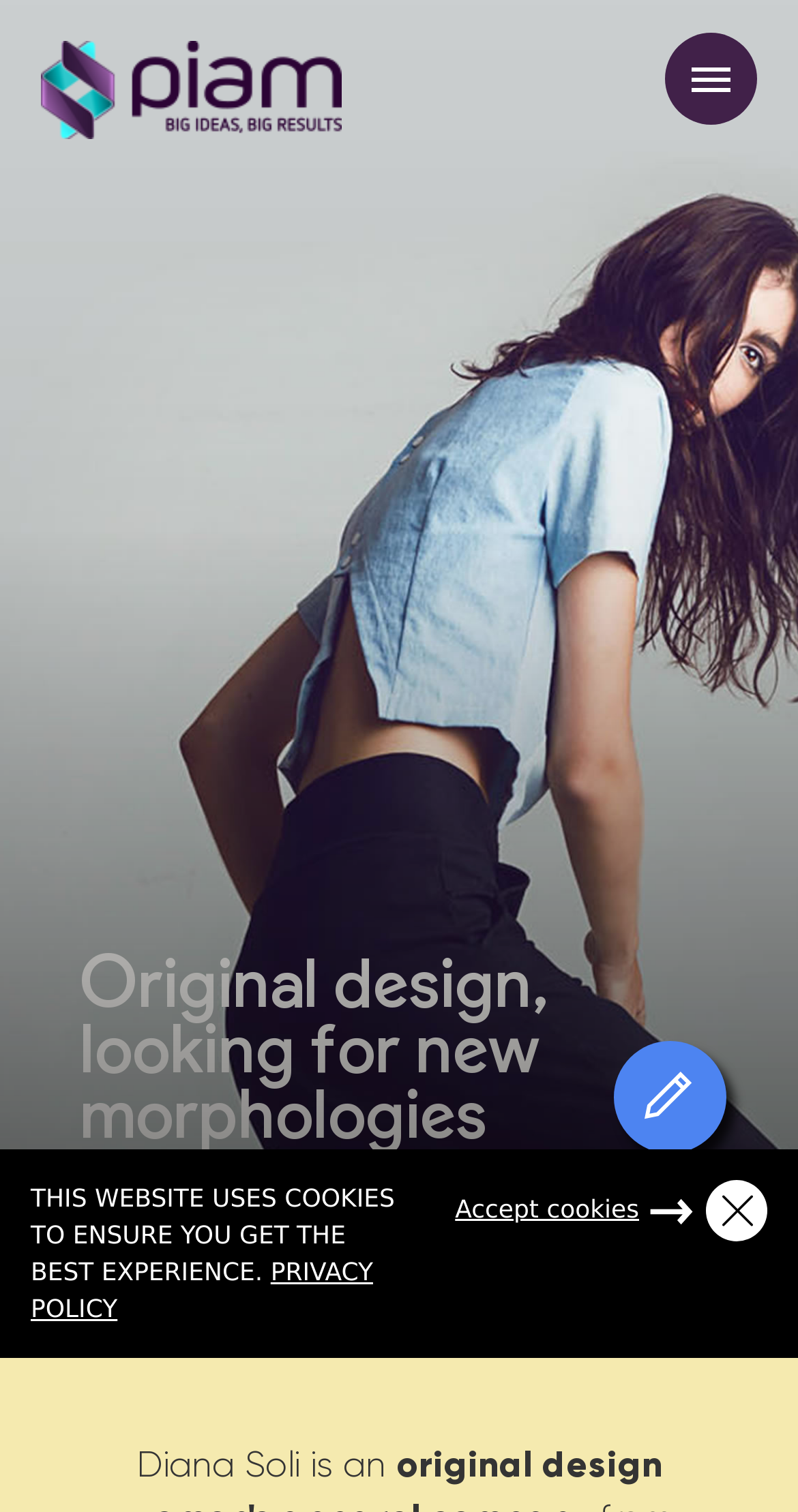Please specify the bounding box coordinates of the clickable region necessary for completing the following instruction: "Click the link to become a client". The coordinates must consist of four float numbers between 0 and 1, i.e., [left, top, right, bottom].

[0.108, 0.155, 0.908, 0.238]